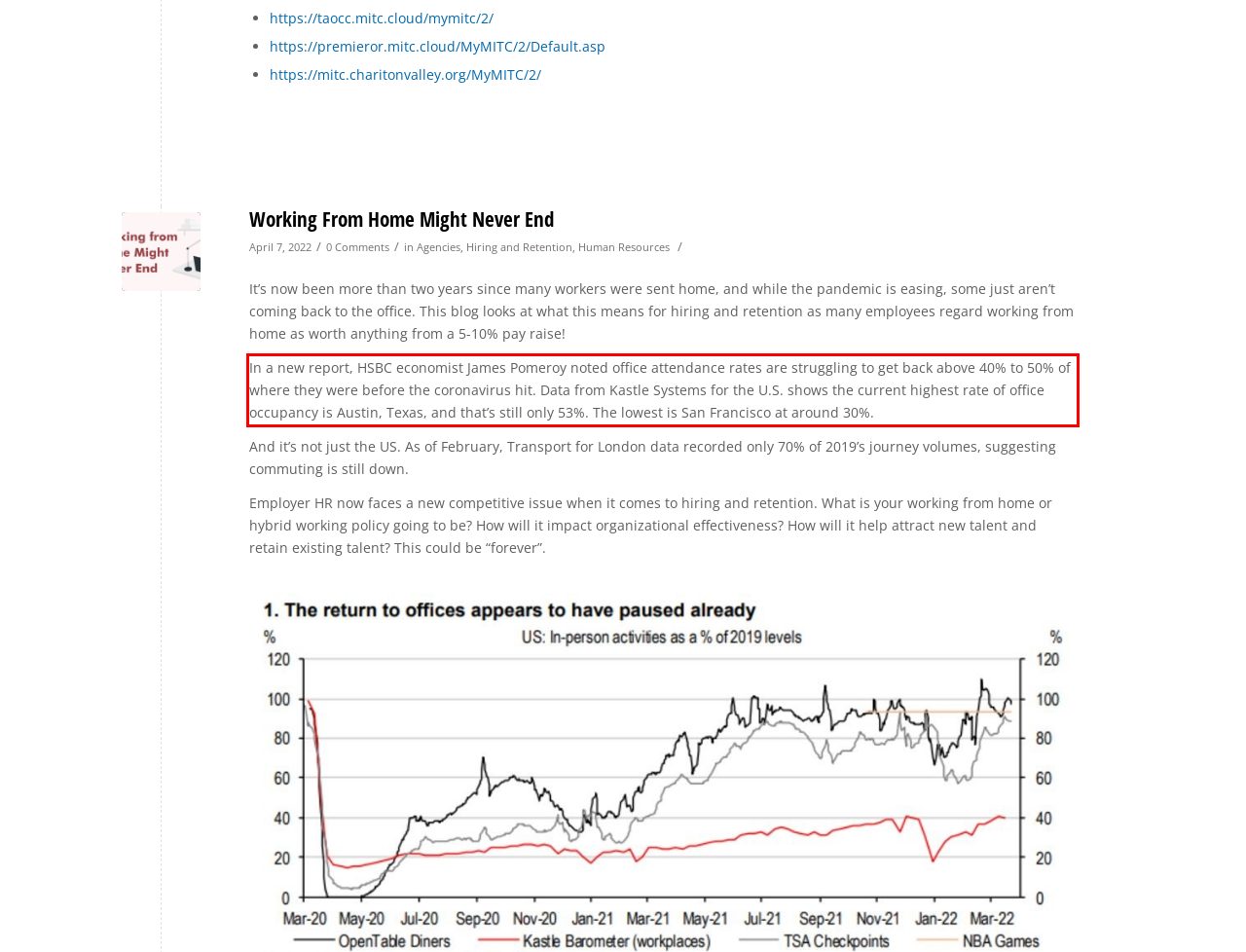Given a screenshot of a webpage, identify the red bounding box and perform OCR to recognize the text within that box.

In a new report, HSBC economist James Pomeroy noted office attendance rates are struggling to get back above 40% to 50% of where they were before the coronavirus hit. Data from Kastle Systems for the U.S. shows the current highest rate of office occupancy is Austin, Texas, and that’s still only 53%. The lowest is San Francisco at around 30%.